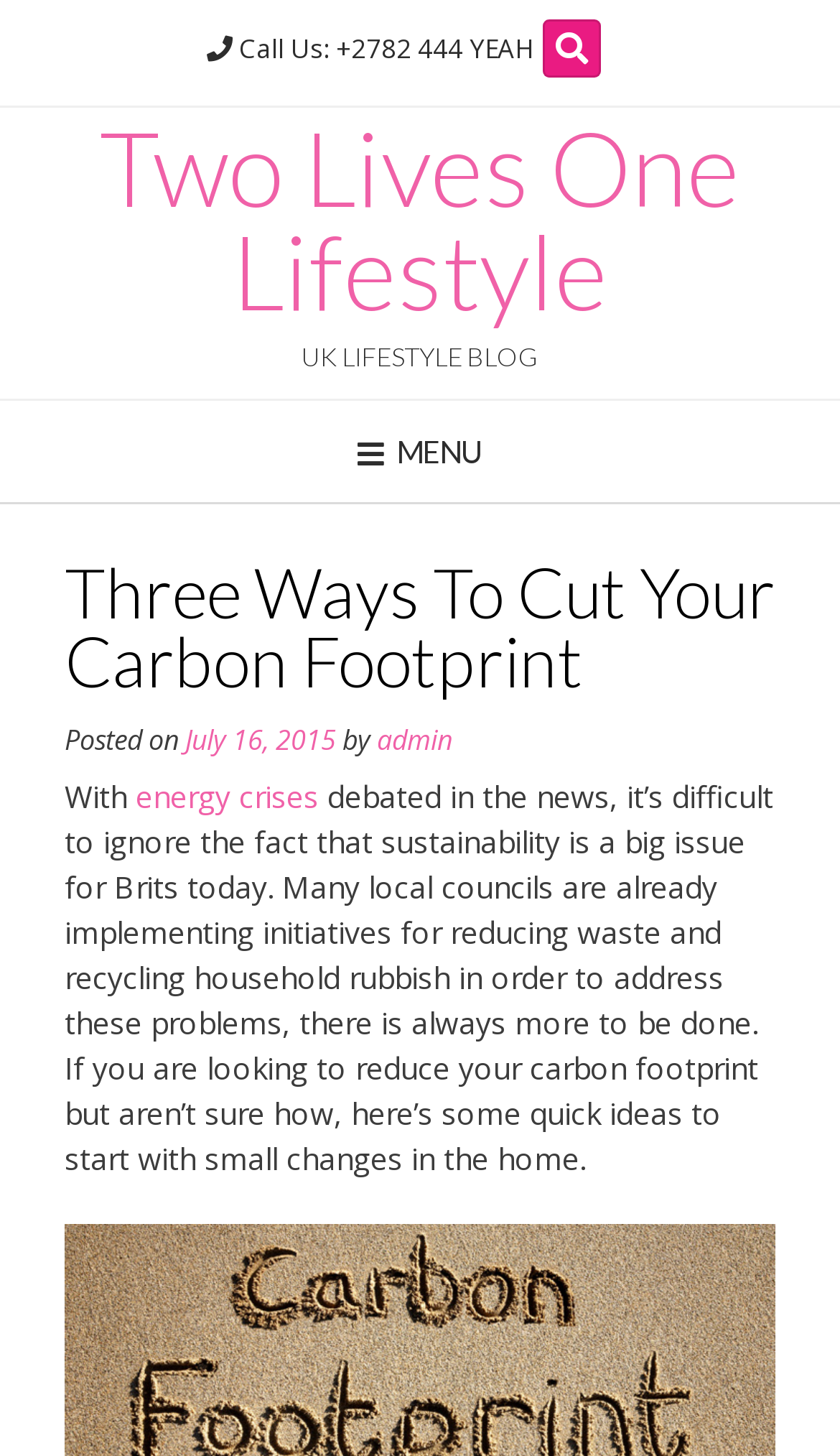Look at the image and write a detailed answer to the question: 
What is the phone number to call?

I found the phone number by looking at the top section of the webpage, where it says 'Call Us: +2782 444 YEAH'.